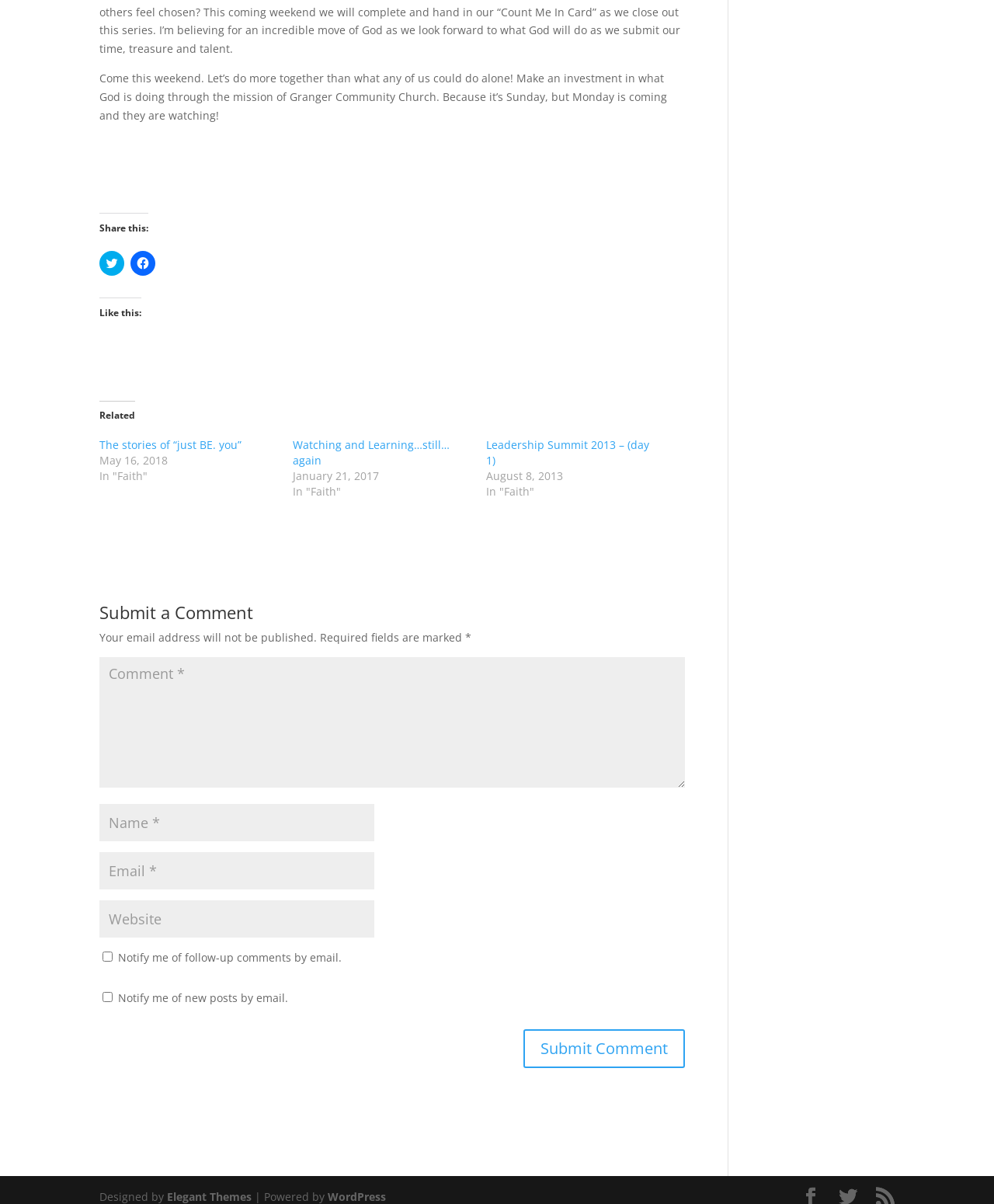What is the name of the website's content management system?
Please answer the question as detailed as possible based on the image.

At the bottom of the webpage, I can see a credit note that says 'Powered by WordPress', which indicates that the website uses WordPress as its content management system.